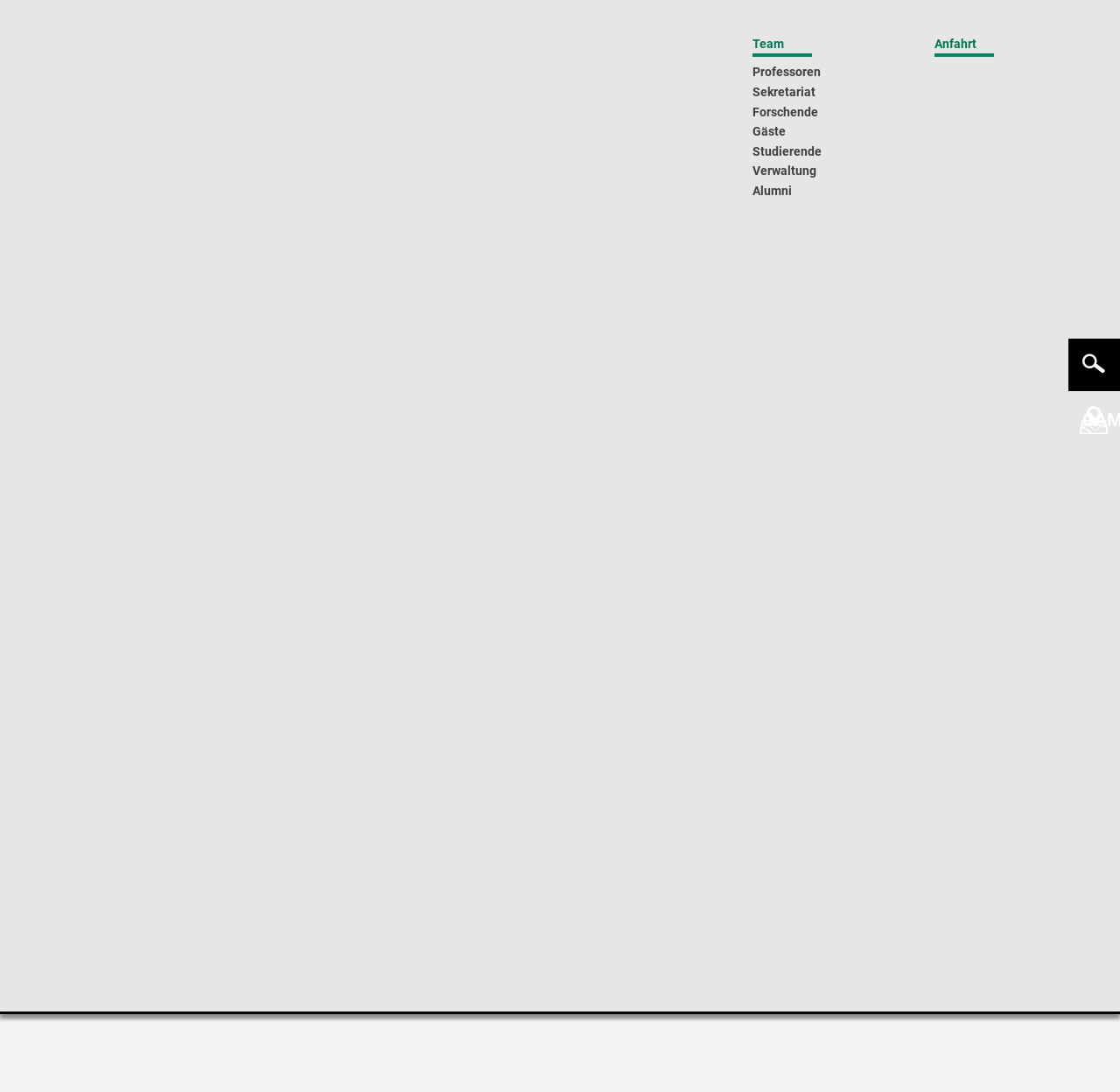Please indicate the bounding box coordinates of the element's region to be clicked to achieve the instruction: "Click on the link to the home page". Provide the coordinates as four float numbers between 0 and 1, i.e., [left, top, right, bottom].

[0.52, 0.023, 0.549, 0.036]